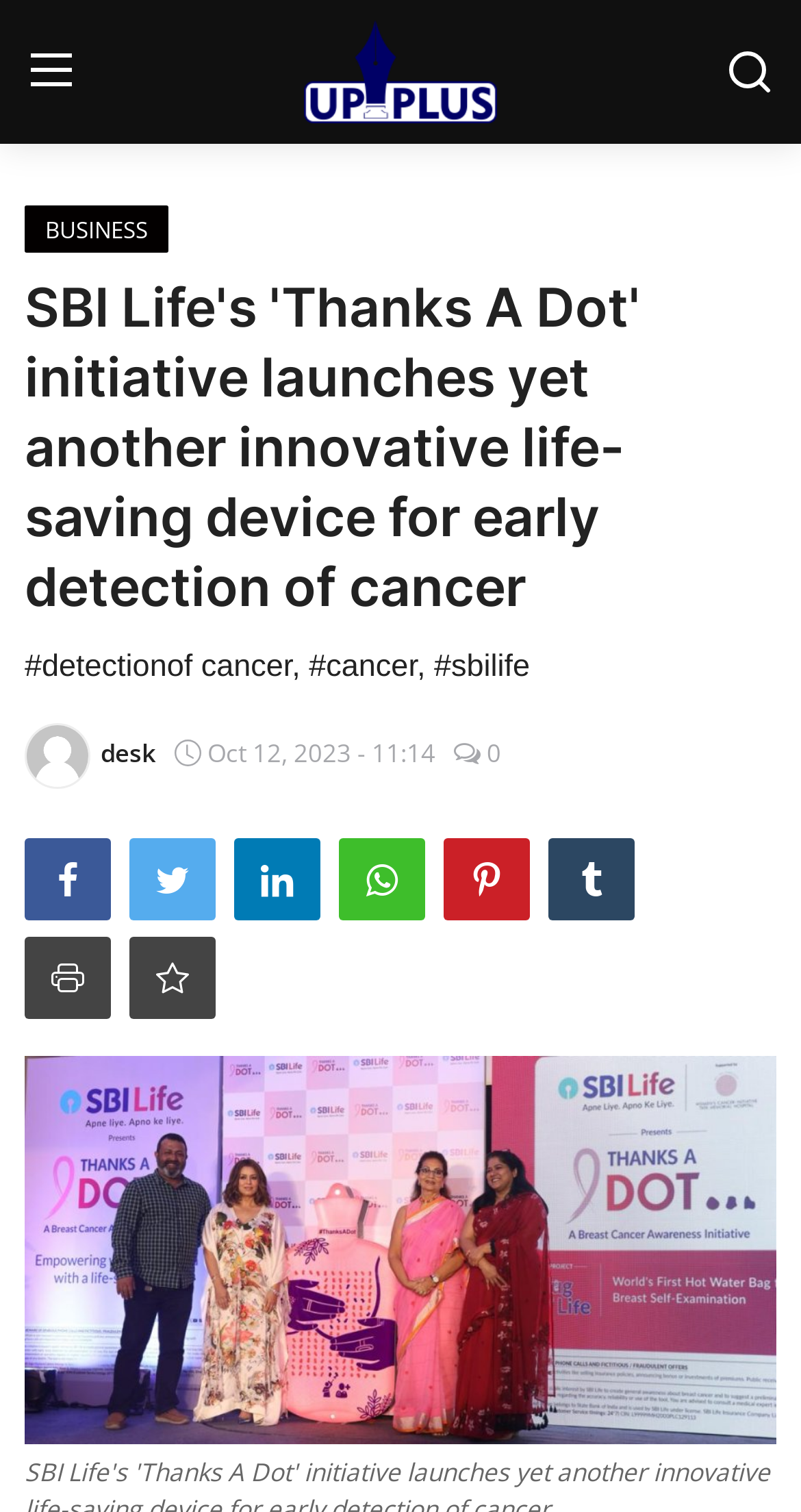Provide a single word or phrase to answer the given question: 
How many menu items are there in the top navigation bar?

10